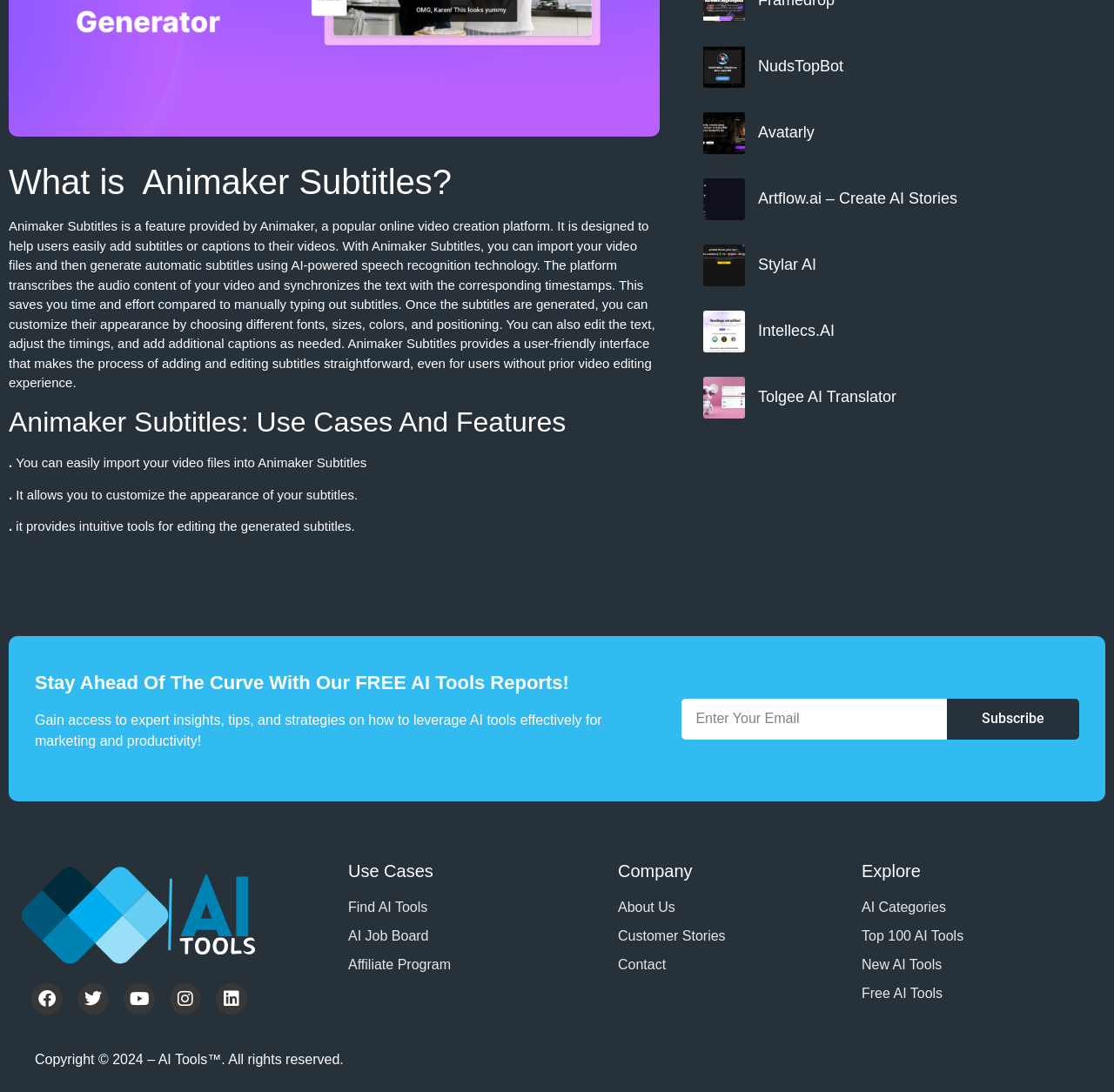Bounding box coordinates are specified in the format (top-left x, top-left y, bottom-right x, bottom-right y). All values are floating point numbers bounded between 0 and 1. Please provide the bounding box coordinate of the region this sentence describes: Twitter

[0.07, 0.901, 0.098, 0.929]